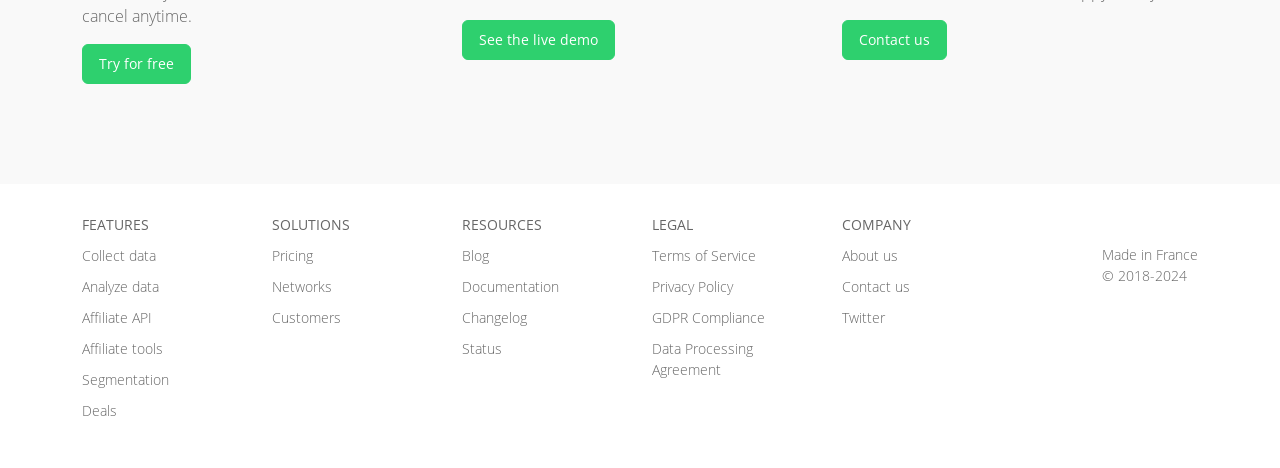Give the bounding box coordinates for this UI element: "Data Processing Agreement". The coordinates should be four float numbers between 0 and 1, arranged as [left, top, right, bottom].

[0.509, 0.725, 0.588, 0.811]